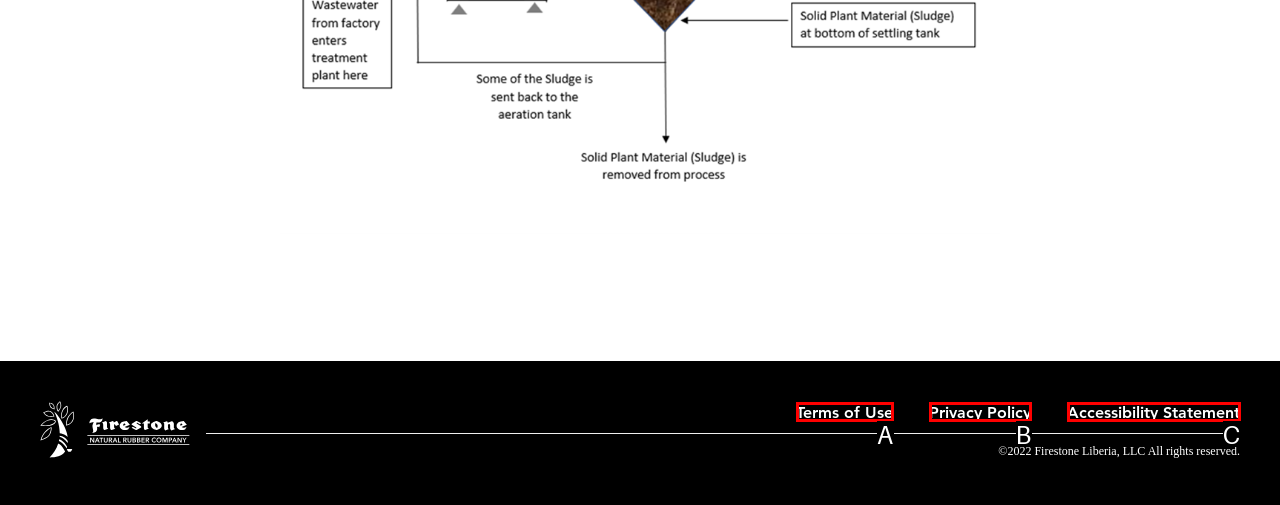From the description: Terms of Use, identify the option that best matches and reply with the letter of that option directly.

A